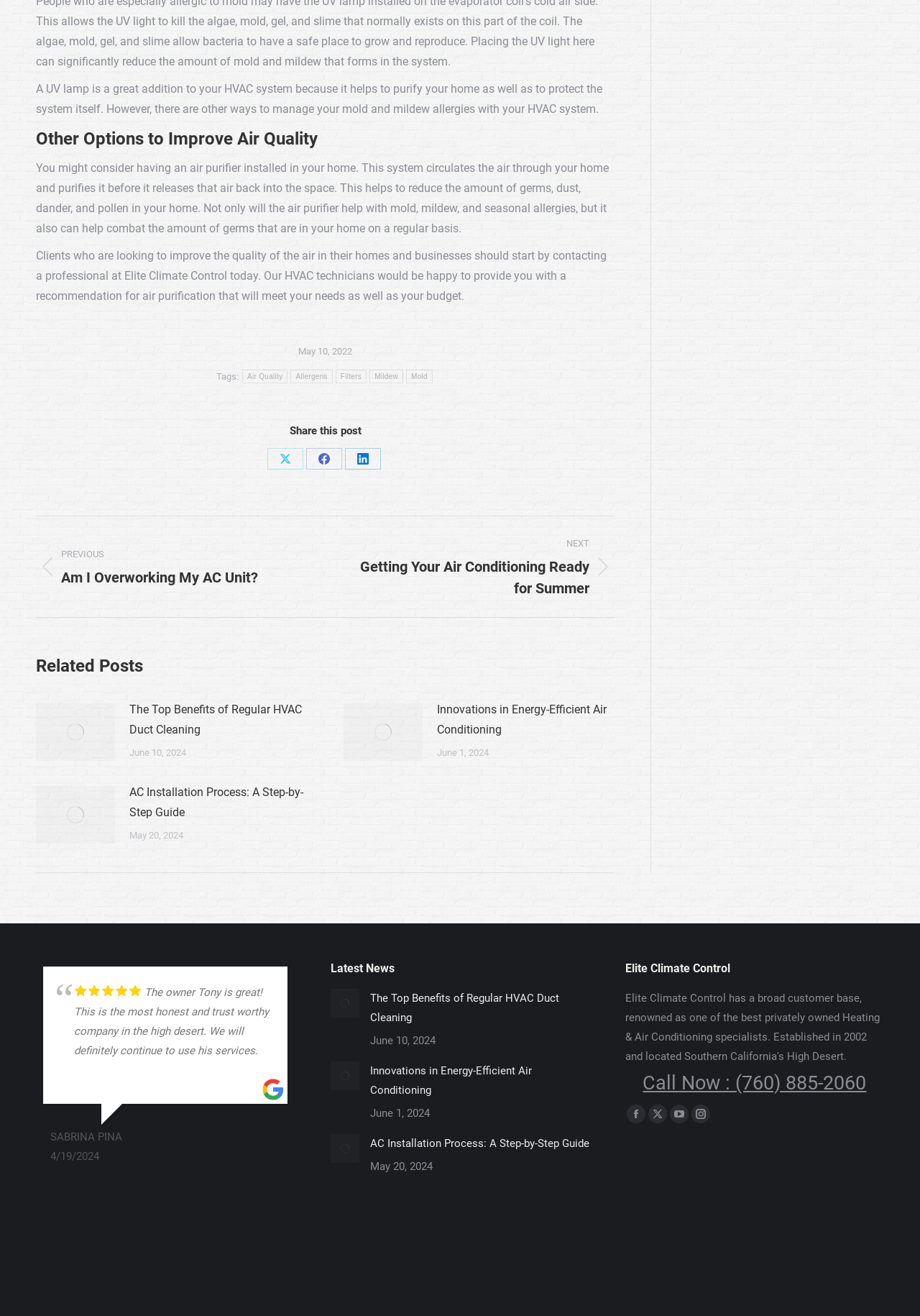What is the company name mentioned in the webpage?
Please answer the question with a detailed and comprehensive explanation.

The company name 'Elite Climate Control' is mentioned in the webpage as the provider of HVAC services and solutions, with testimonials from satisfied customers.